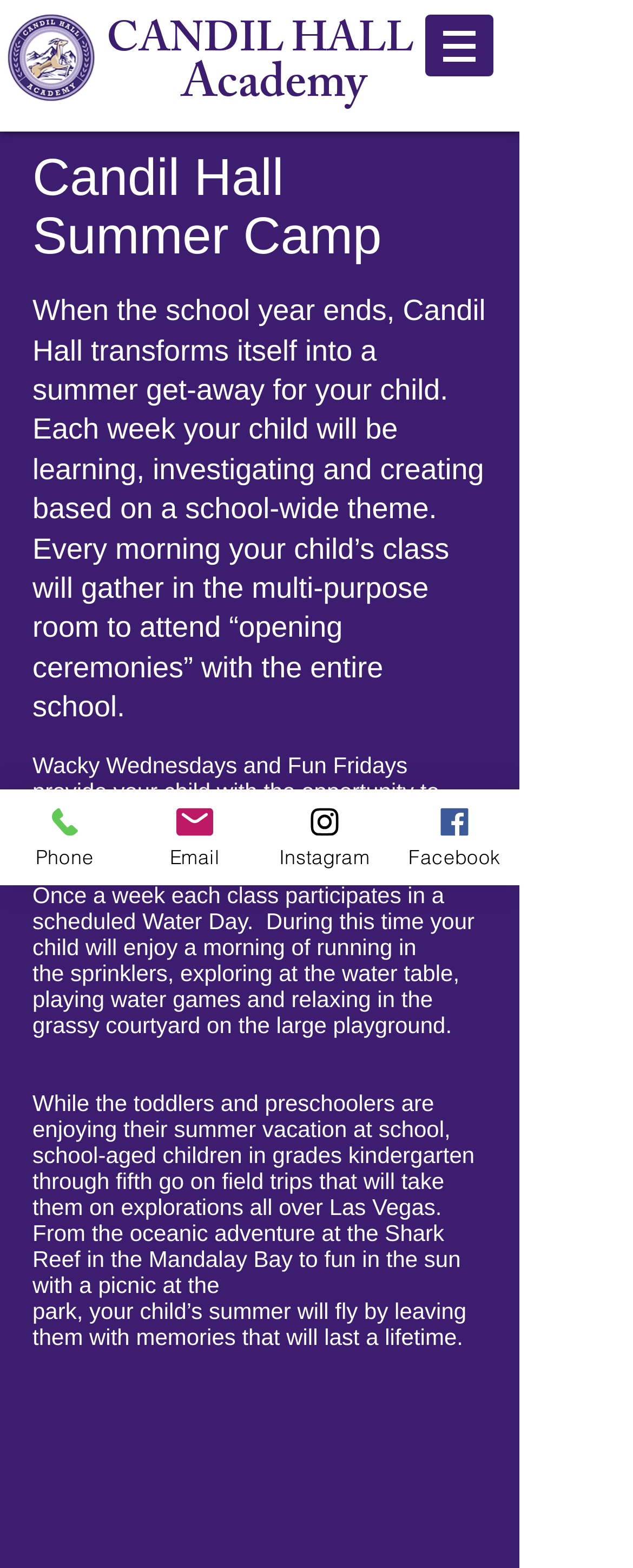Please give a succinct answer to the question in one word or phrase:
What is the name of the private school?

Candil Hall Academy